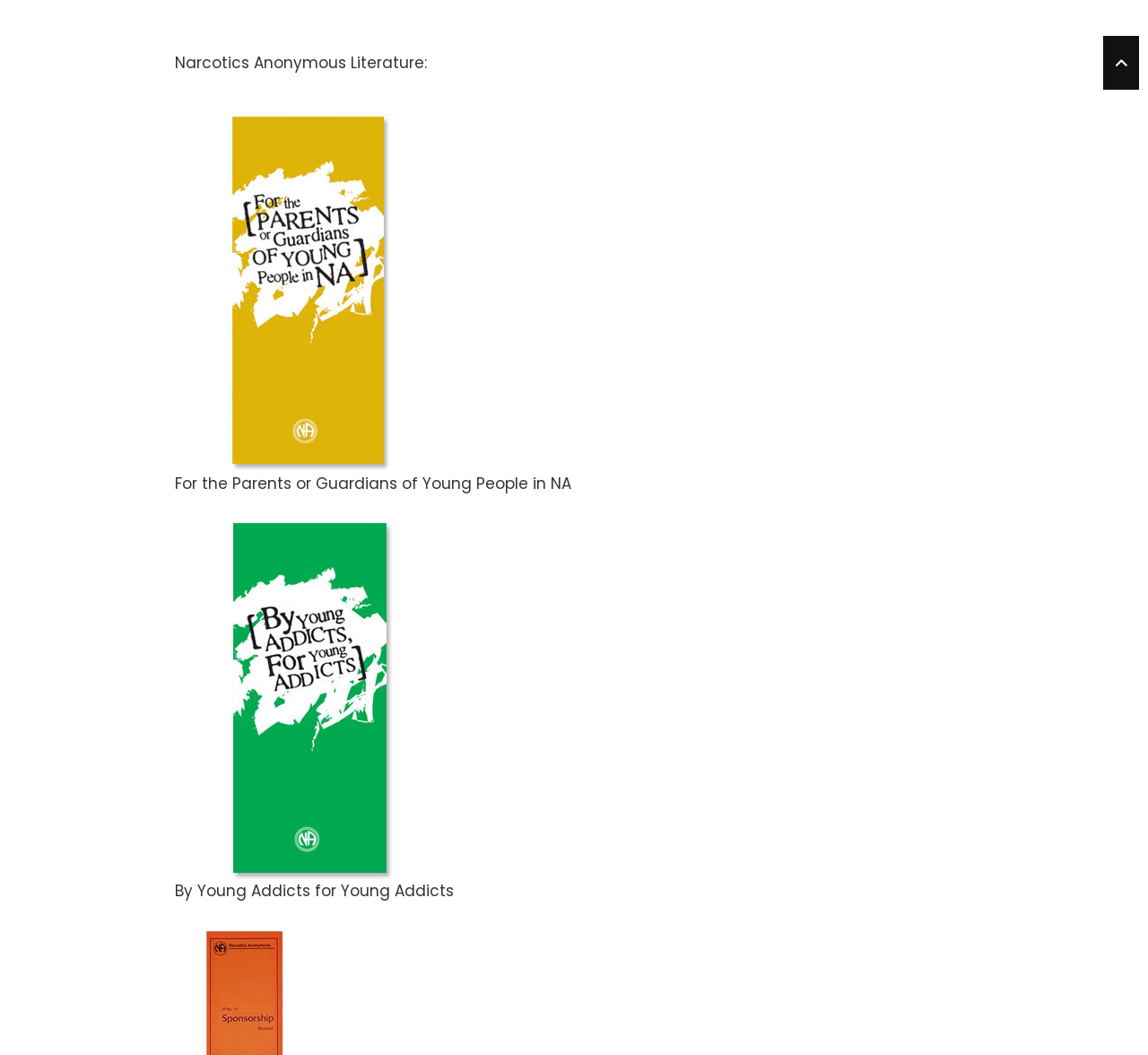Predict the bounding box of the UI element based on the description: "parent_node: Sponsorship Information Pamphlet". The coordinates should be four float numbers between 0 and 1, formatted as [left, top, right, bottom].

[0.153, 0.858, 0.272, 0.977]